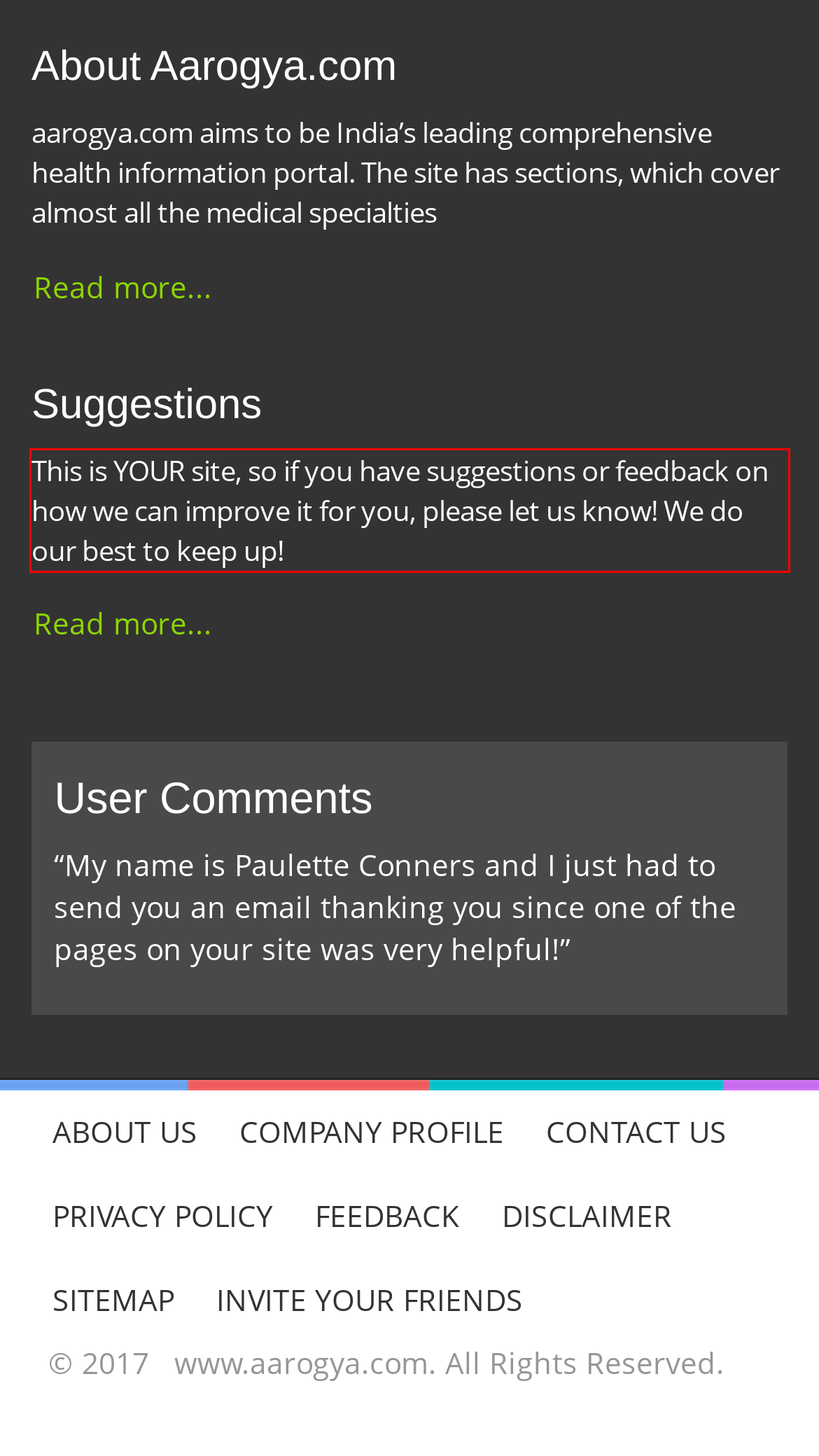Observe the screenshot of the webpage, locate the red bounding box, and extract the text content within it.

This is YOUR site, so if you have suggestions or feedback on how we can improve it for you, please let us know! We do our best to keep up!